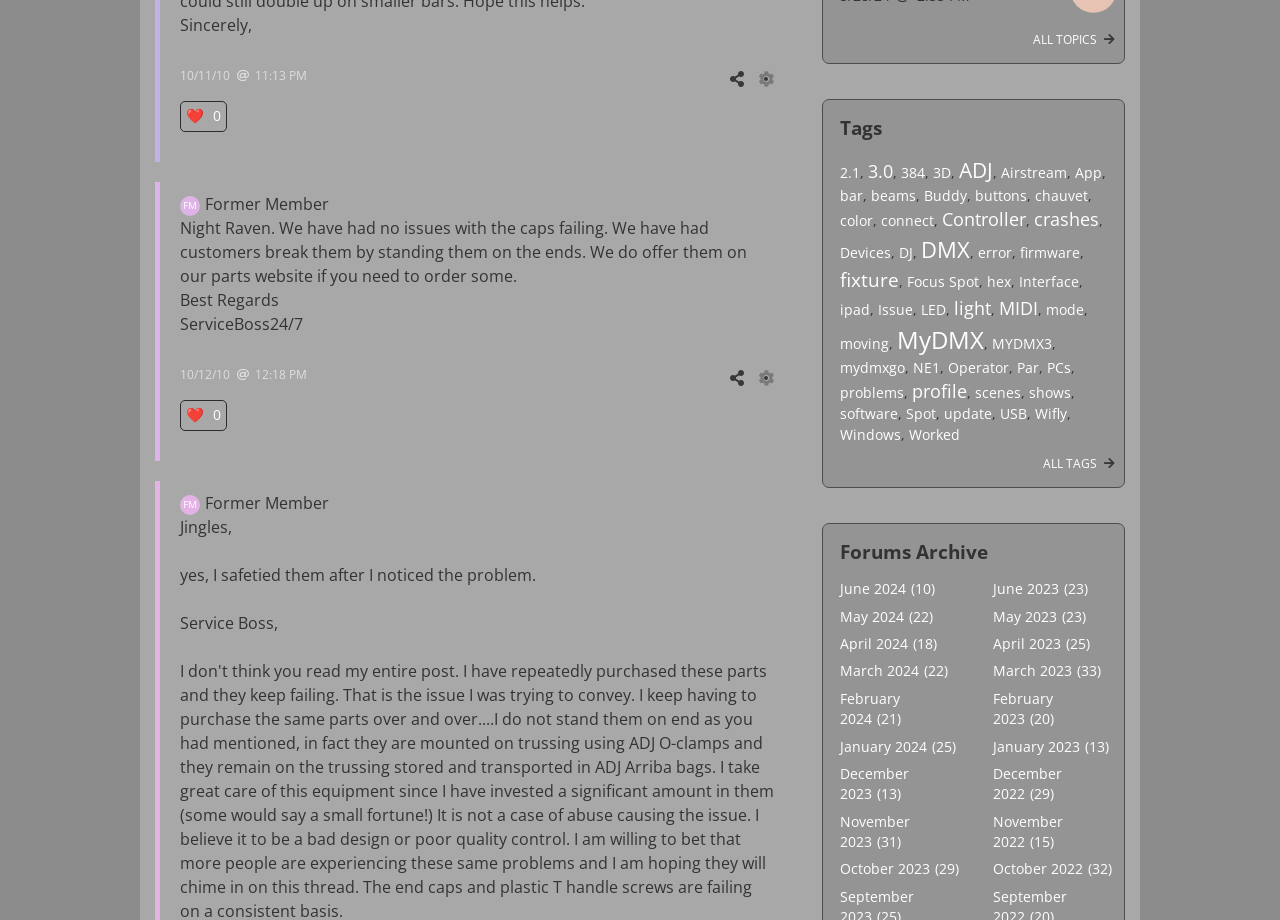Determine the bounding box coordinates of the section to be clicked to follow the instruction: "Click on the 'Share' link". The coordinates should be given as four float numbers between 0 and 1, formatted as [left, top, right, bottom].

[0.568, 0.074, 0.583, 0.098]